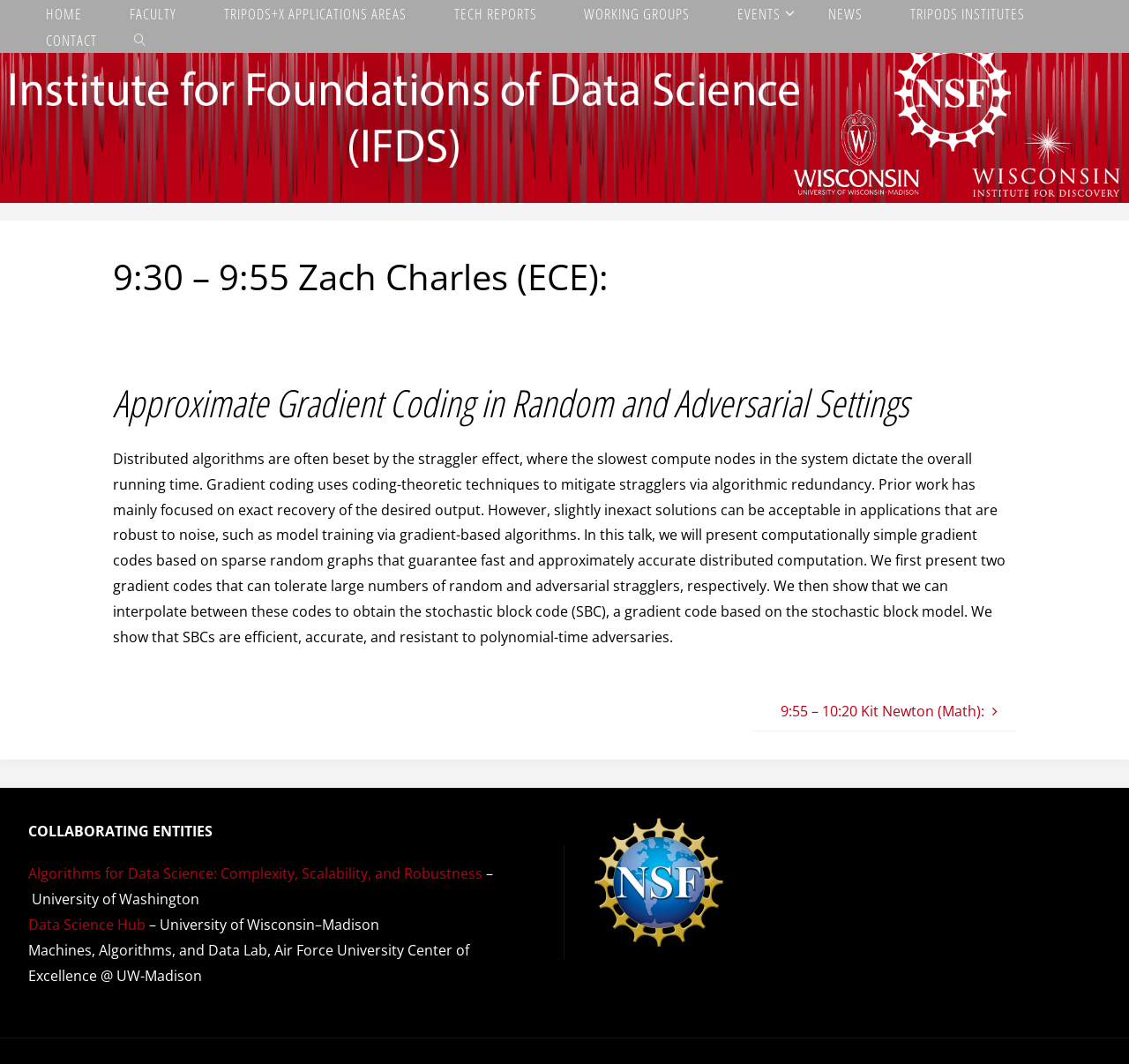Provide a comprehensive caption for the webpage.

This webpage appears to be a conference or event page, specifically featuring a talk titled "Approximate Gradient Coding in Random and Adversarial Settings" by Zach Charles from the ECE department. 

At the top of the page, there is a navigation menu with 9 links, including "HOME", "FACULTY", "TRIPODS+X APPLICATIONS AREAS", and others, spanning almost the entire width of the page. 

Below the navigation menu, there is a large image that takes up the full width of the page, with the title of the talk and the speaker's name. 

The main content of the page is divided into two sections. The first section is an article that contains three headings. The first heading displays the title of the talk and the speaker's name, while the second heading shows the title of the talk again. The third heading is not present, but instead, there is a large block of text that summarizes the talk, discussing distributed algorithms, gradient coding, and stragglers. 

Below the article, there is a link to another talk, "9:55 – 10:20 Kit Newton (Math)", which suggests that this page is part of a larger event or conference schedule. 

At the bottom of the page, there is a complementary section that lists collaborating entities, including the University of Washington, Data Science Hub, University of Wisconsin–Madison, and Machines, Algorithms, and Data Lab, Air Force University Center of Excellence @ UW-Madison. This section also features an image of the NSF logo.